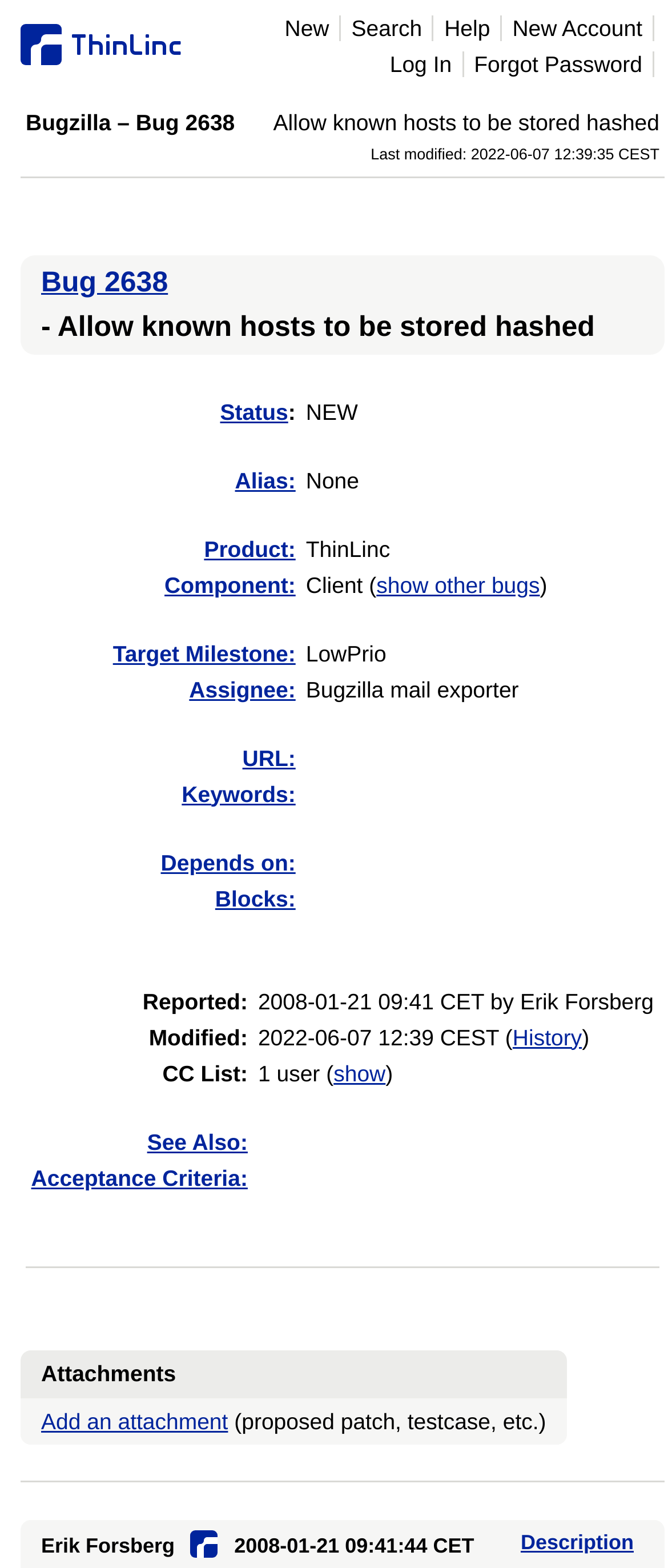Provide a thorough description of the webpage you see.

This webpage is about a bug report, specifically bug 2638, "Allow known hosts to be stored hashed". At the top left, there is a link to "ThinLinc" accompanied by an image of the same name. Next to it, there is a static text "Bugzilla – Bug 2638" followed by the bug title. Below the title, there is a static text indicating the last modification date and time.

On the top right, there are several links, including "New", "Search", "Help", "New Account", and "Log In". Below these links, there is a link to the bug report itself, "Bug 2638", followed by a static text with a dash.

The main content of the page is a table with various fields related to the bug report. The table has multiple rows, each with a row header and a grid cell. The row headers include "Status:", "Alias:", "Product:", "Component:", "Target Milestone:", "Assignee:", "URL:", "Keywords:", "Depends on:", and "Blocks:". The corresponding grid cells contain the relevant information for each field.

The table is divided into two sections, with the first section containing fields like "Status:", "Alias:", and "Product:", and the second section containing fields like "Reported:" and "Modified:". The "Reported:" field shows the date and time the bug was reported, and the "Modified:" field shows the date and time the bug was last modified, with a link to the modification history.

Overall, the webpage provides detailed information about bug 2638, including its status, product, component, and other relevant details.